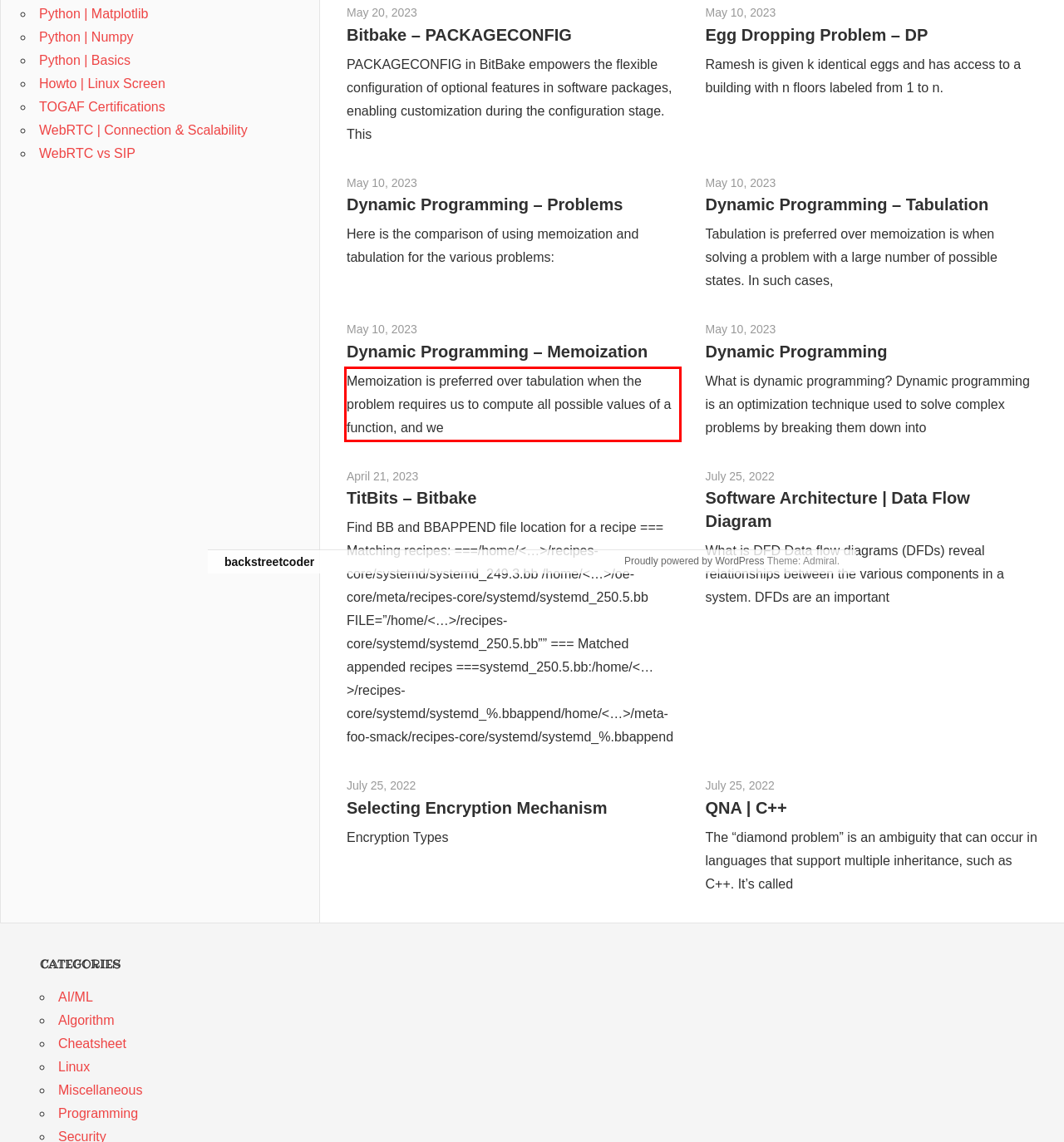Given a screenshot of a webpage, locate the red bounding box and extract the text it encloses.

Memoization is preferred over tabulation when the problem requires us to compute all possible values of a function, and we